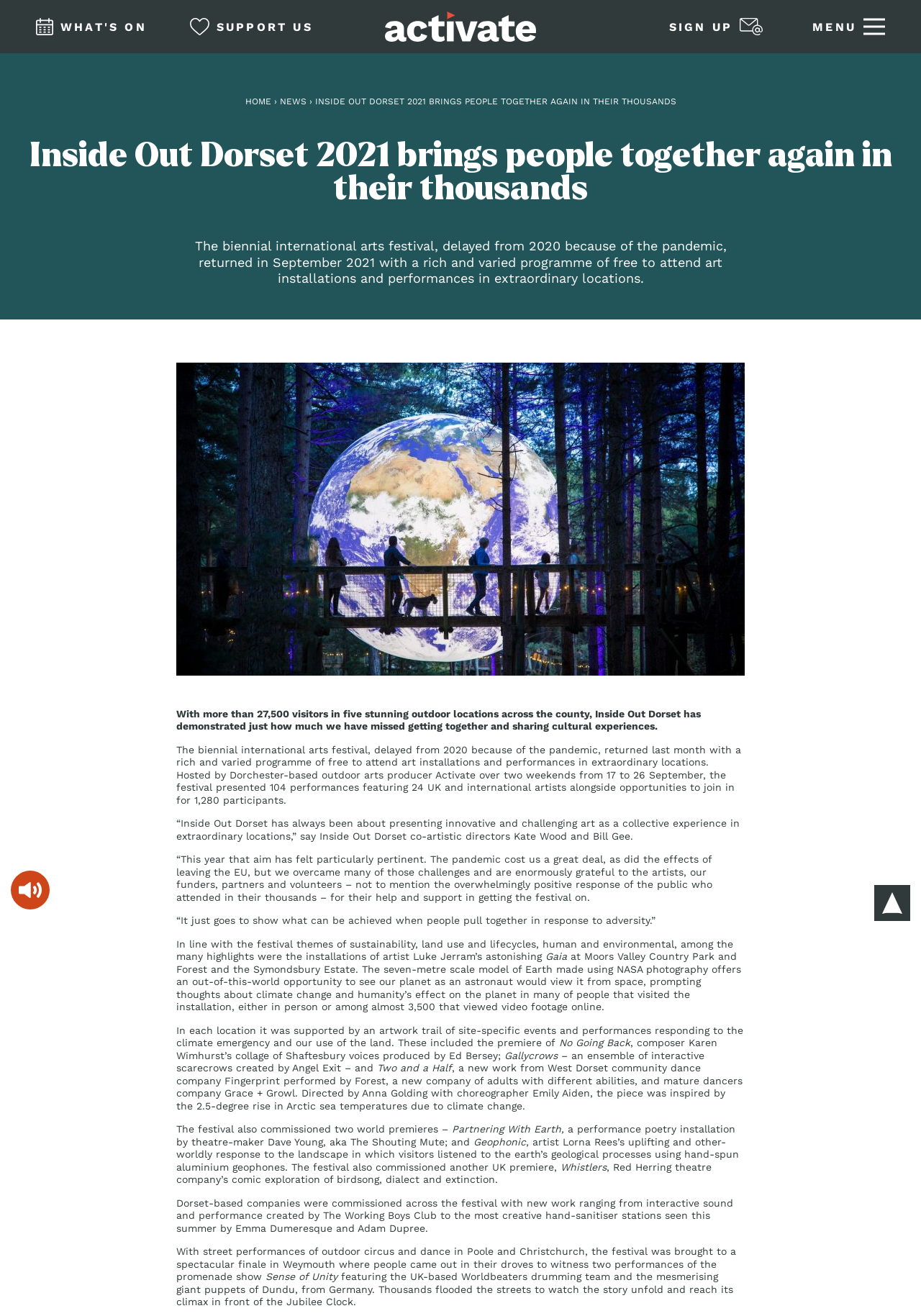Bounding box coordinates should be in the format (top-left x, top-left y, bottom-right x, bottom-right y) and all values should be floating point numbers between 0 and 1. Determine the bounding box coordinate for the UI element described as: Sign Up

[0.726, 0.008, 0.836, 0.033]